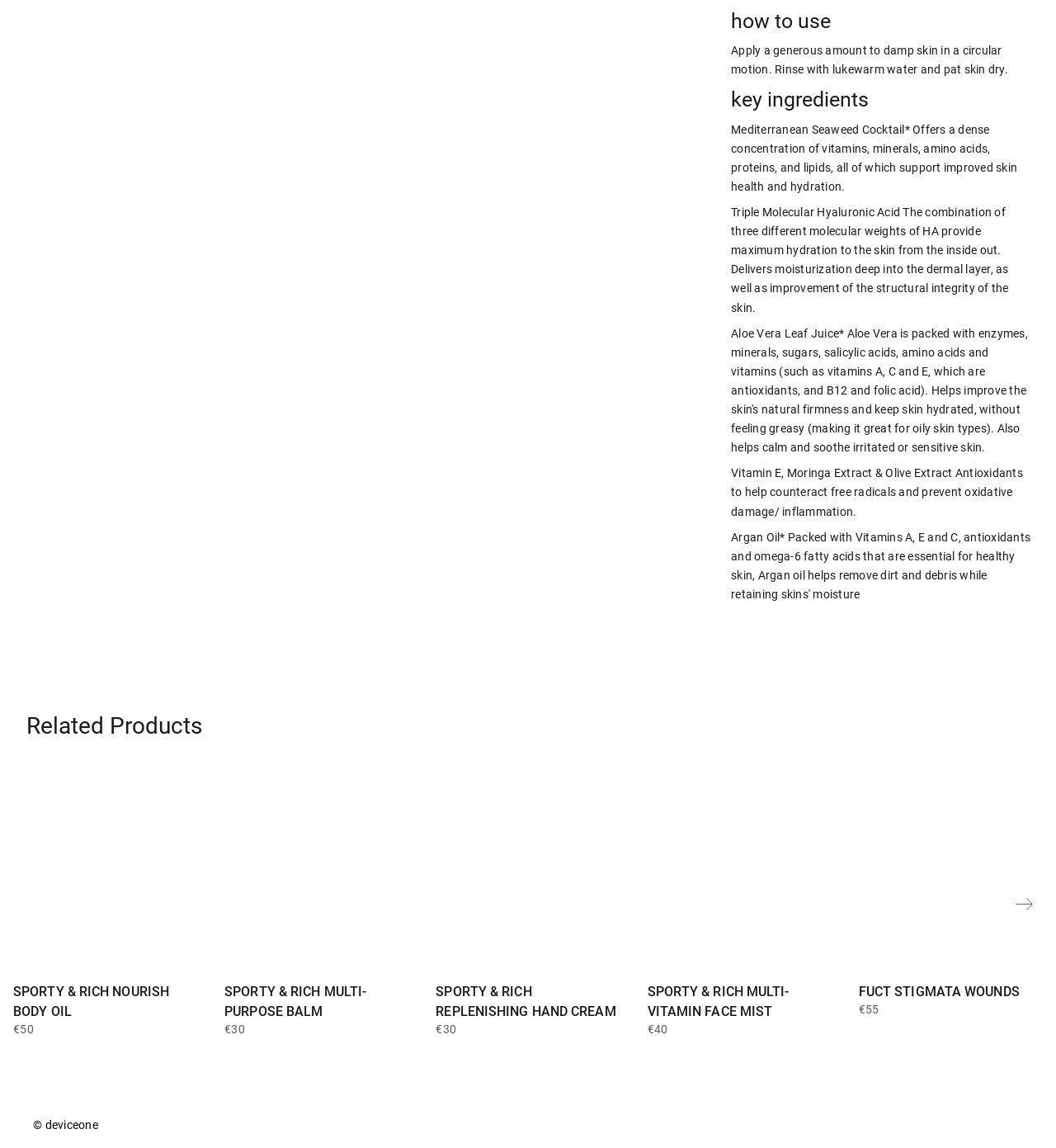Identify the bounding box coordinates for the element that needs to be clicked to fulfill this instruction: "Click on the 'SPORTY & RICH REPLENISHING HAND CREAM' link". Provide the coordinates in the format of four float numbers between 0 and 1: [left, top, right, bottom].

[0.4, 0.66, 0.6, 0.844]